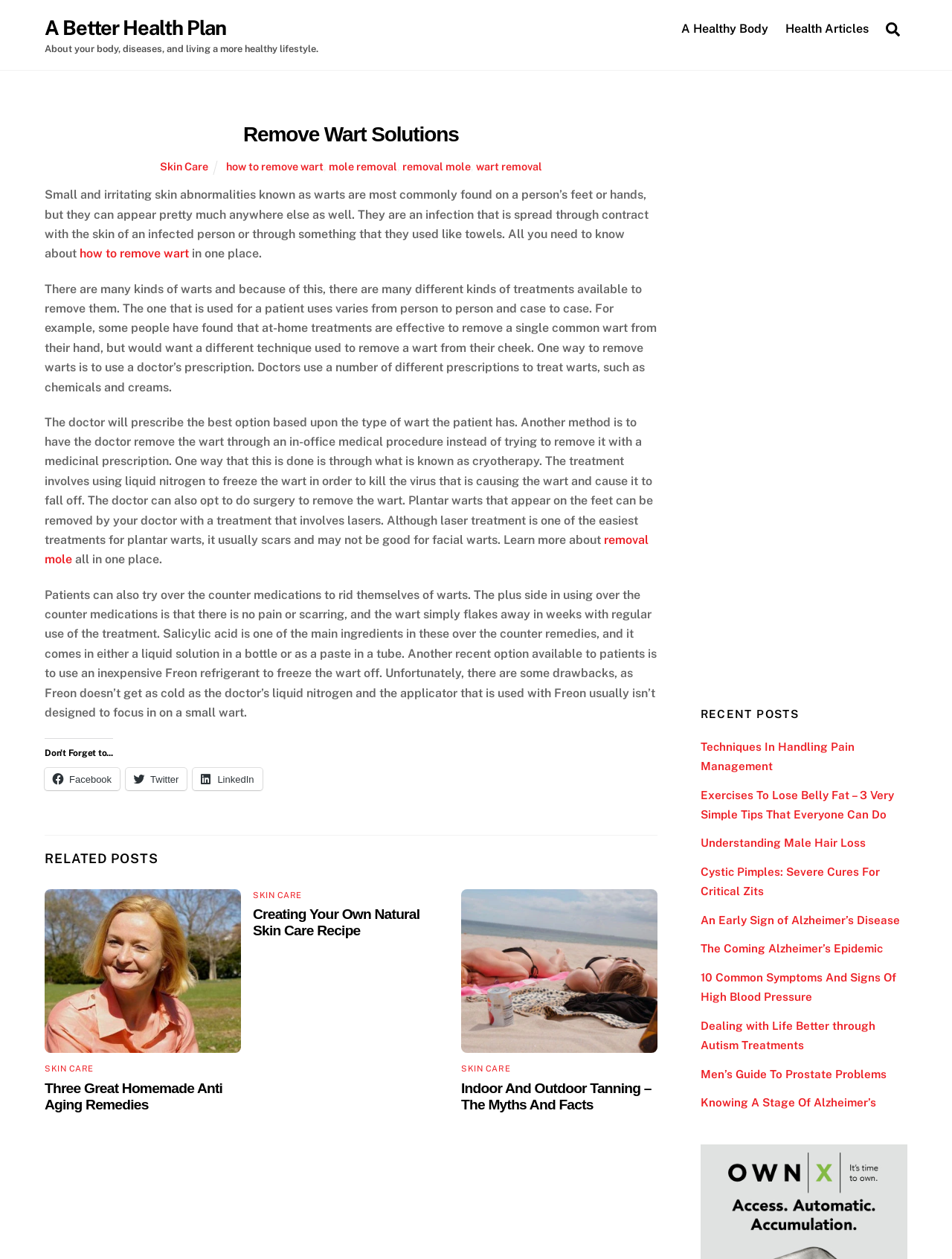What is salicylic acid used for? Examine the screenshot and reply using just one word or a brief phrase.

Removing warts